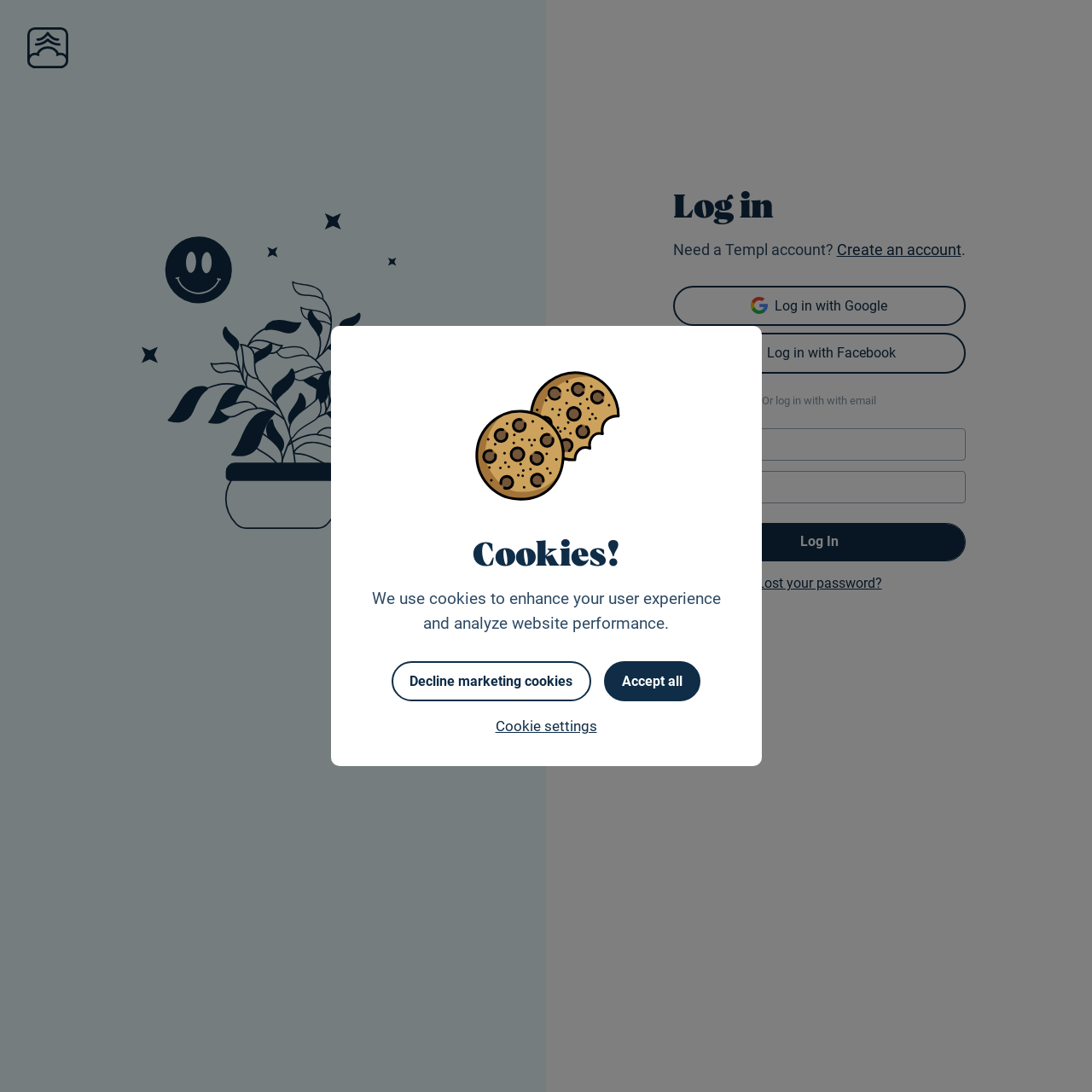What is the message below the login form?
Please craft a detailed and exhaustive response to the question.

Below the login form, there is a message that says 'Need a Templ account?' followed by a link to create an account. This suggests that users who do not have a Templ account can create one by clicking on the link.